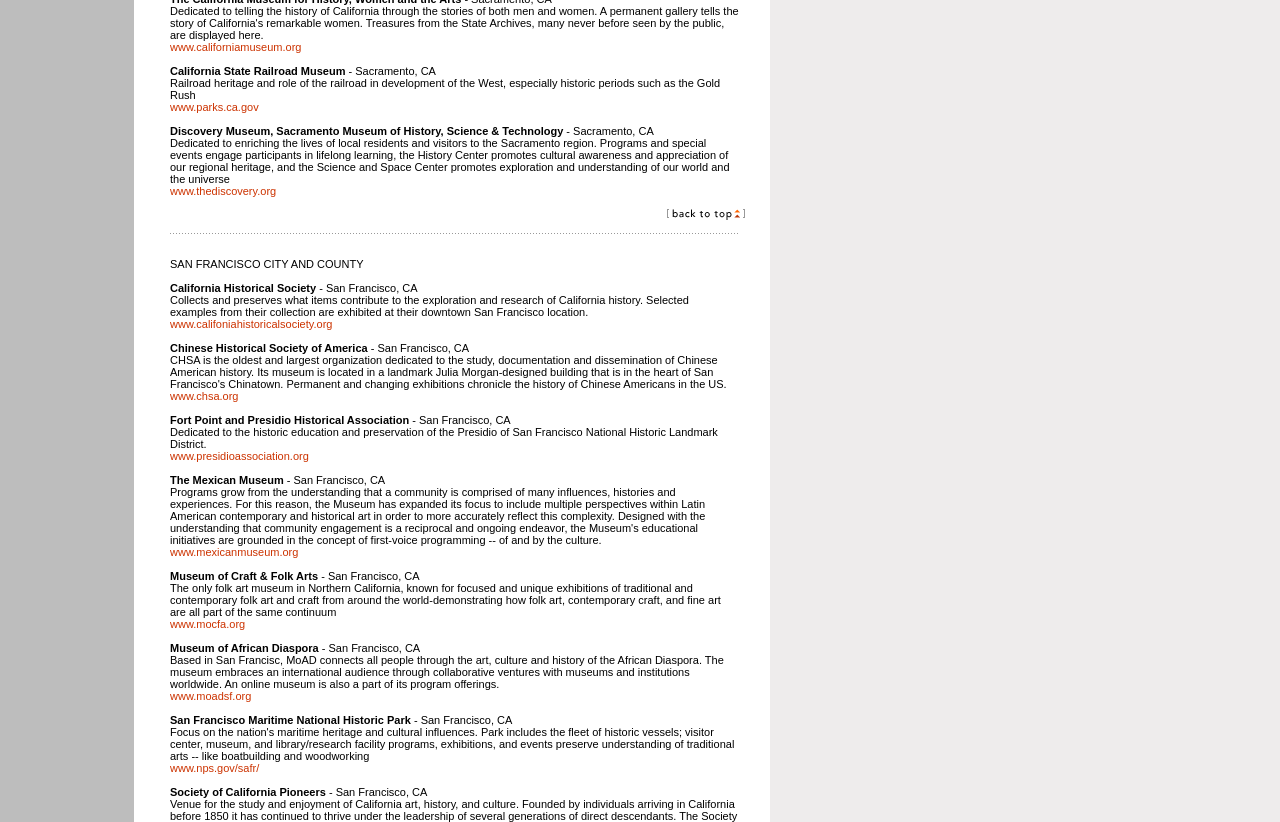Please provide a one-word or short phrase answer to the question:
What is the Museum of African Diaspora based in?

San Francisco